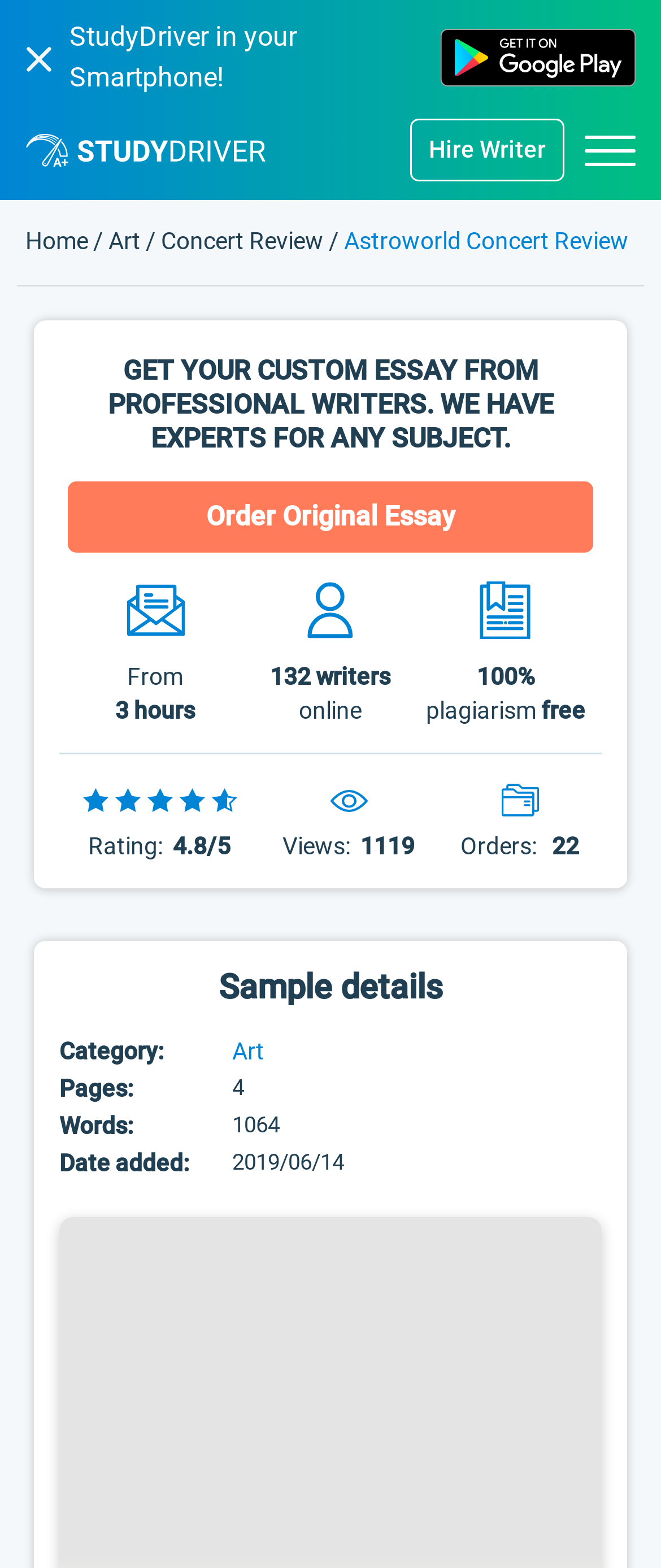Please identify the webpage's heading and generate its text content.

Astroworld Concert Review